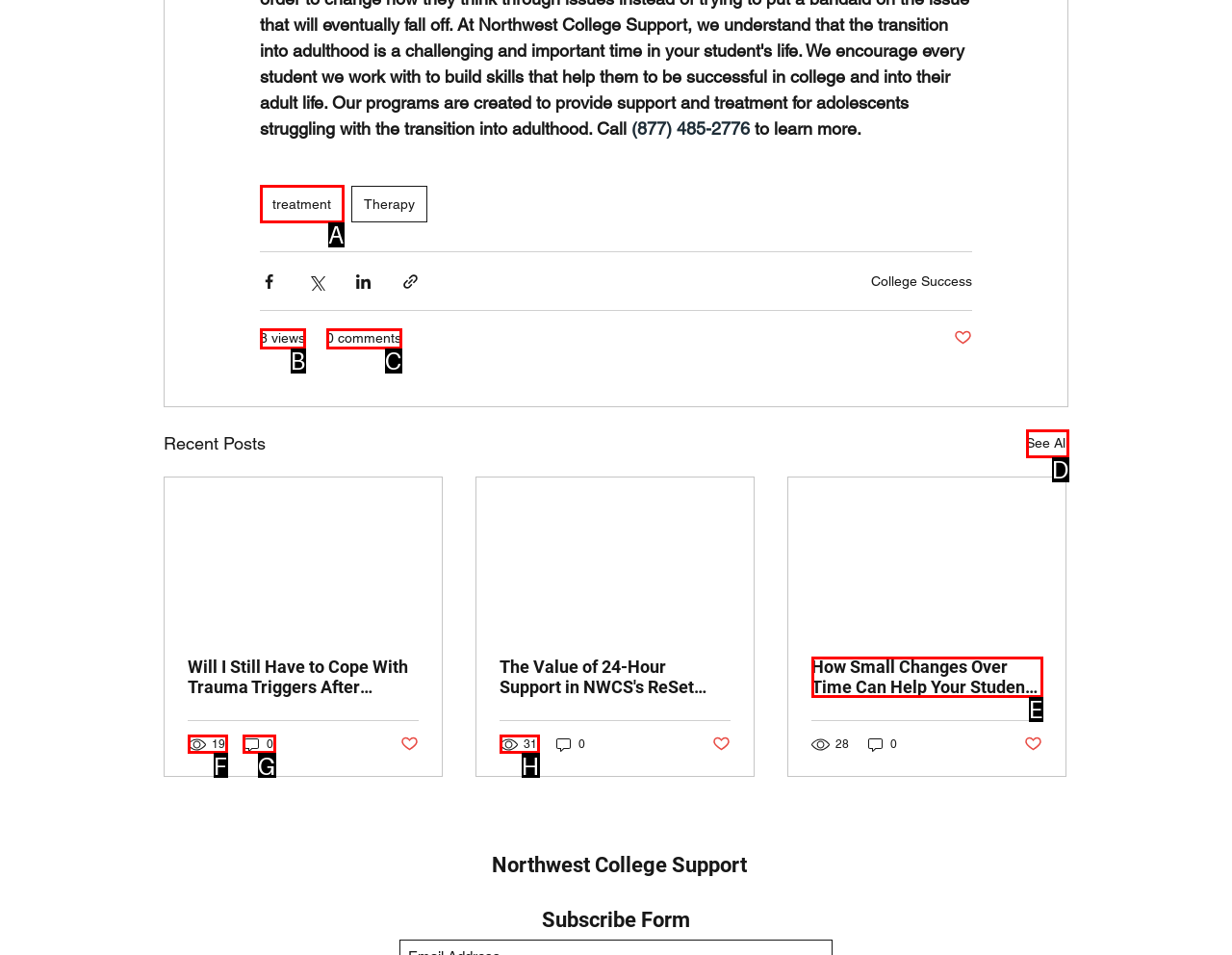From the provided options, pick the HTML element that matches the description: 8 views. Respond with the letter corresponding to your choice.

B